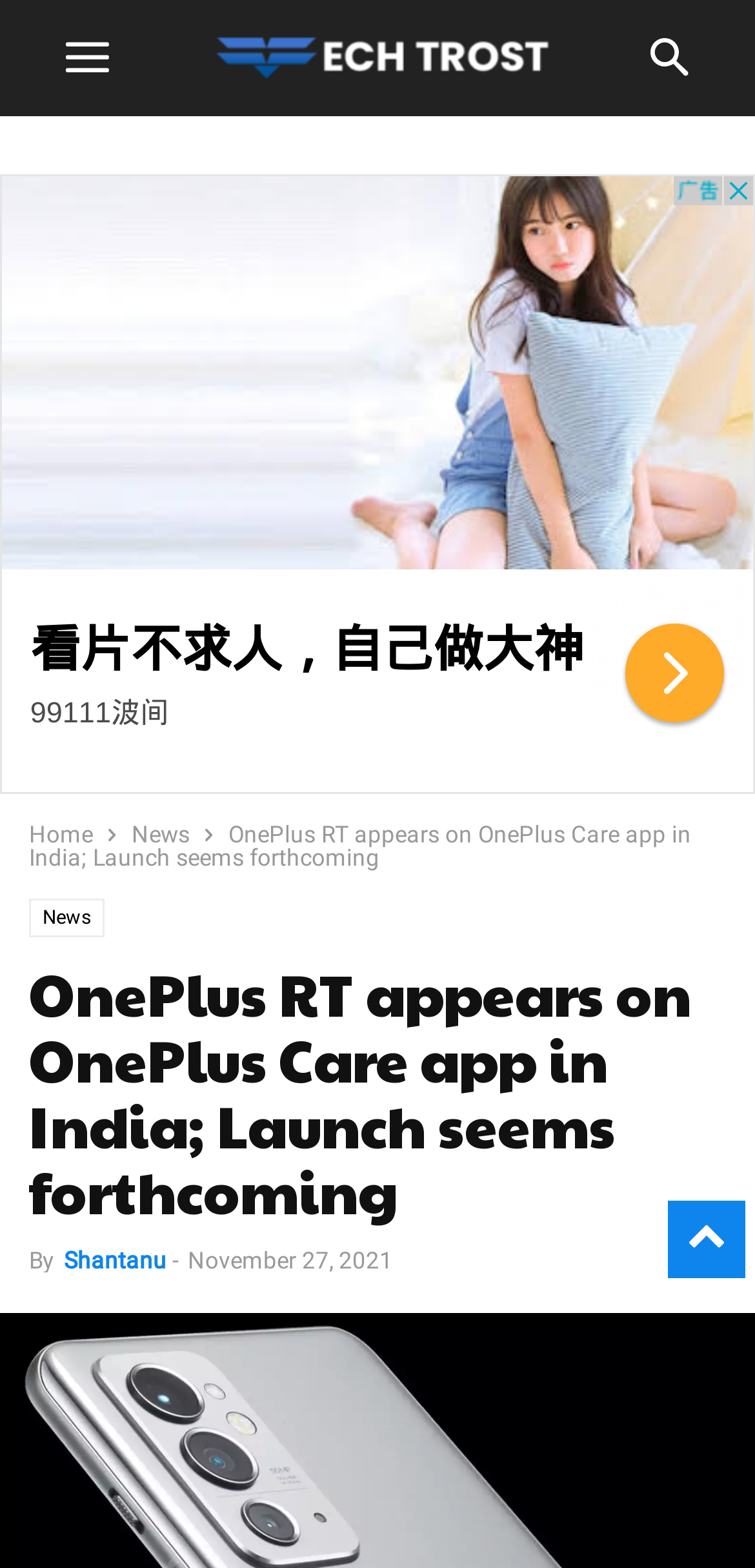Answer the following inquiry with a single word or phrase:
Is there a search function on the website?

Yes